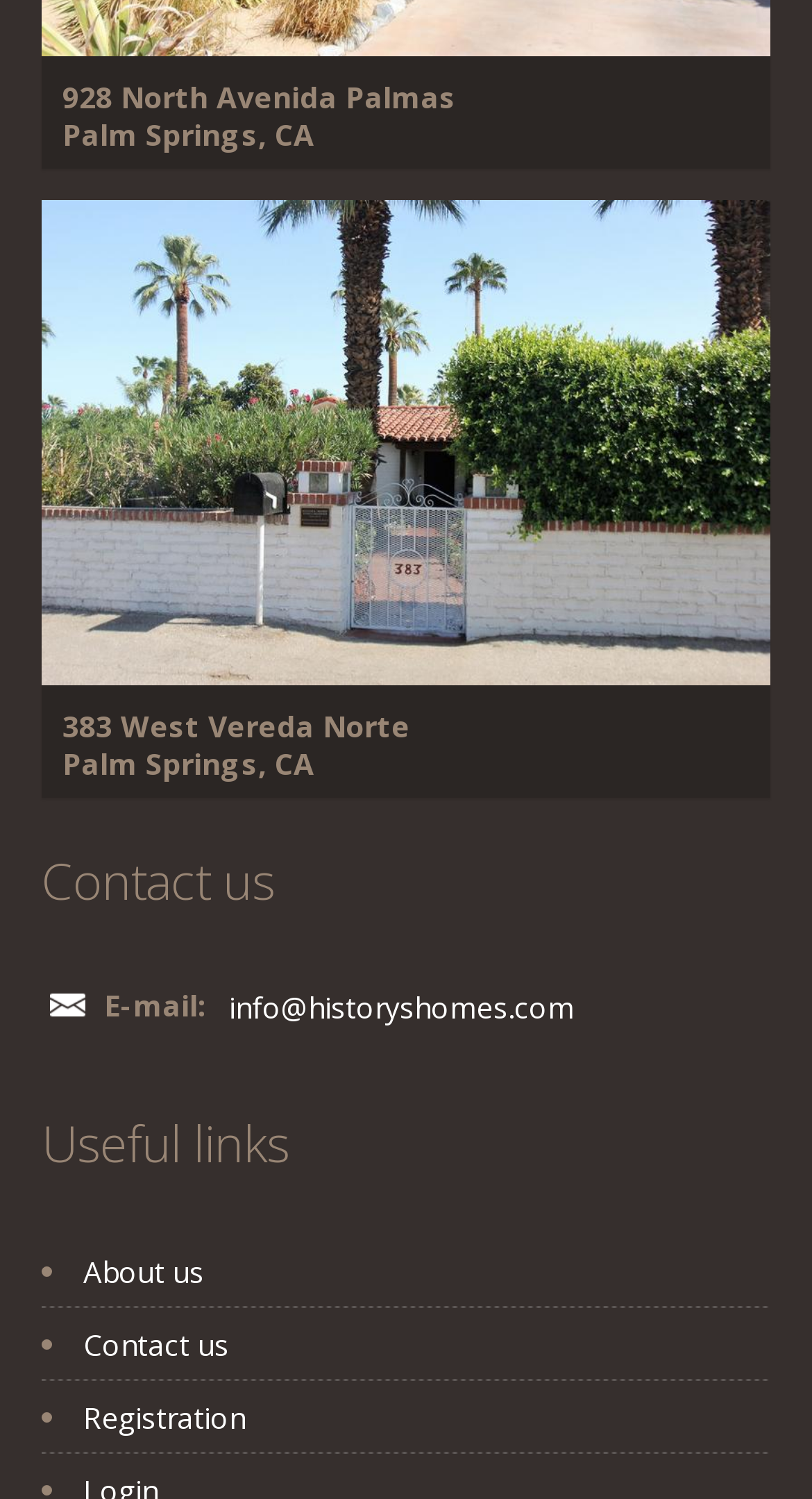Look at the image and write a detailed answer to the question: 
What is the purpose of the 'Contact us' section?

The 'Contact us' section is located at the middle of the webpage and contains a table with an email address. The purpose of this section is to provide contact information to users who want to get in touch with the website owner or administrator.